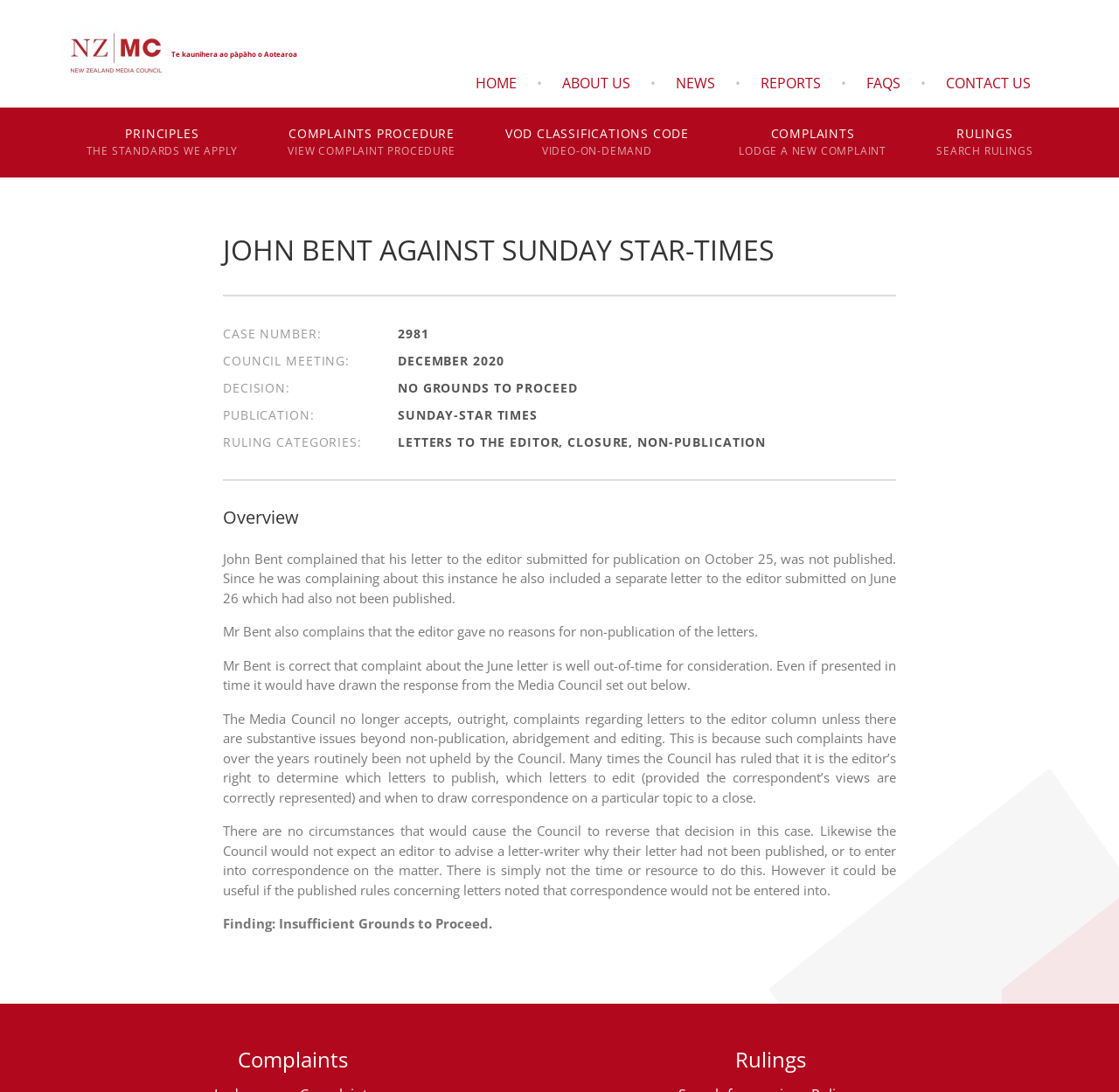Please identify the bounding box coordinates of where to click in order to follow the instruction: "Search rulings".

[0.83, 0.098, 0.93, 0.163]